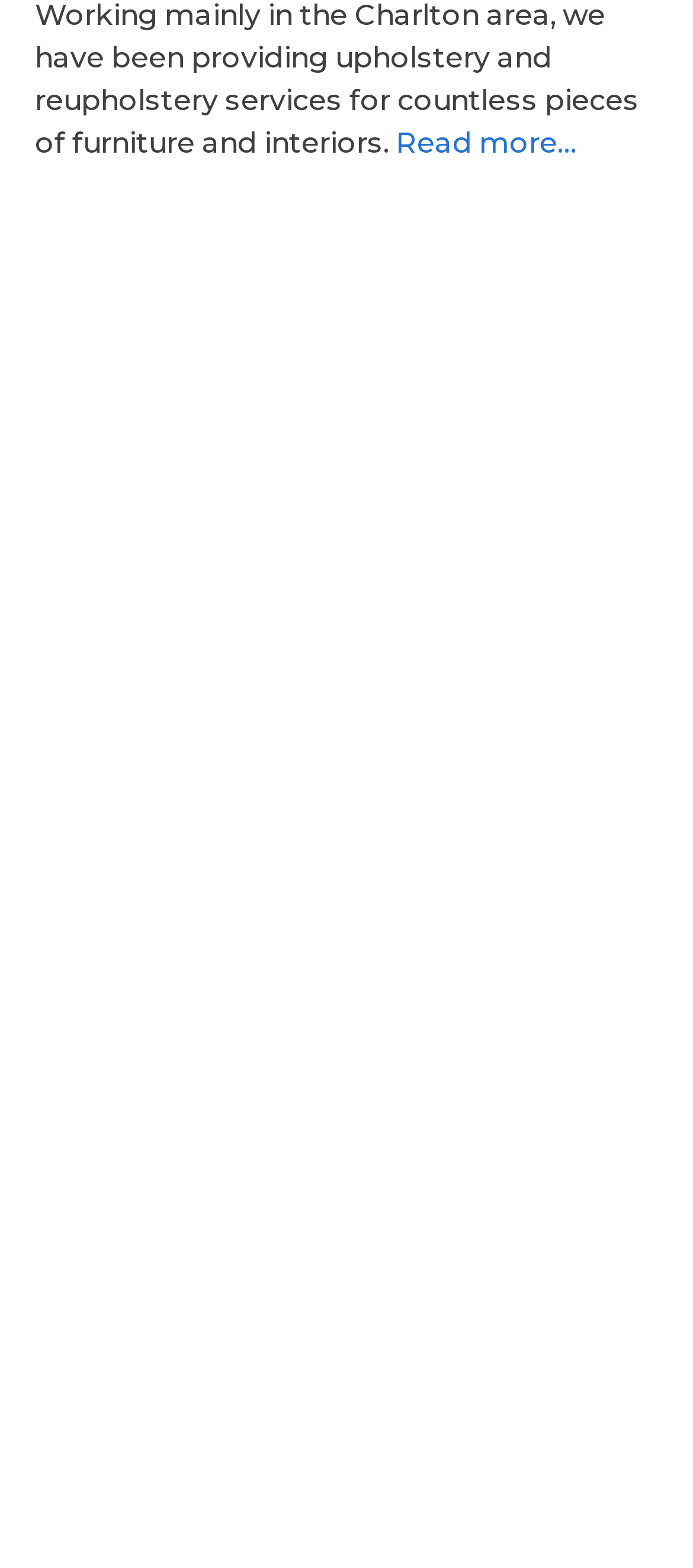How many links are there? Based on the screenshot, please respond with a single word or phrase.

1